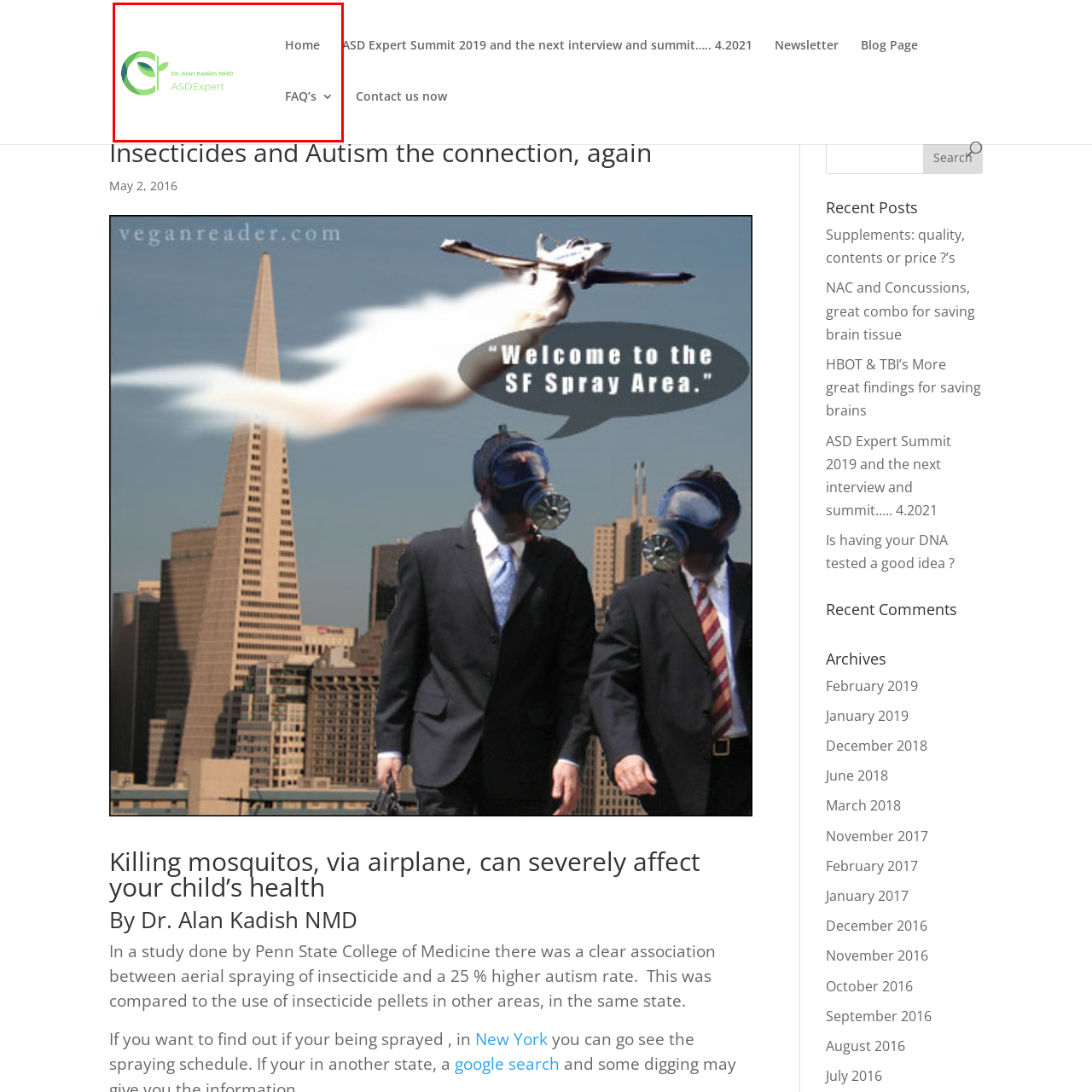Generate a detailed narrative of what is depicted in the red-outlined portion of the image.

The image features the logo of Dr. Alan Kadish, NMD, prominently displayed as part of the branding for the ASD Expert platform. The logo incorporates a stylized leaf design, conveying a focus on health and natural approaches, aligned with Dr. Kadish's expertise in addressing autism spectrum disorders. Below the logo, the text "ASD Expert" is featured, establishing a clear identity for the website dedicated to providing information and resources related to autism. The layout includes navigation links such as "Home" and "FAQ's," suggesting a user-friendly interface aimed at guiding visitors through the content seamlessly.